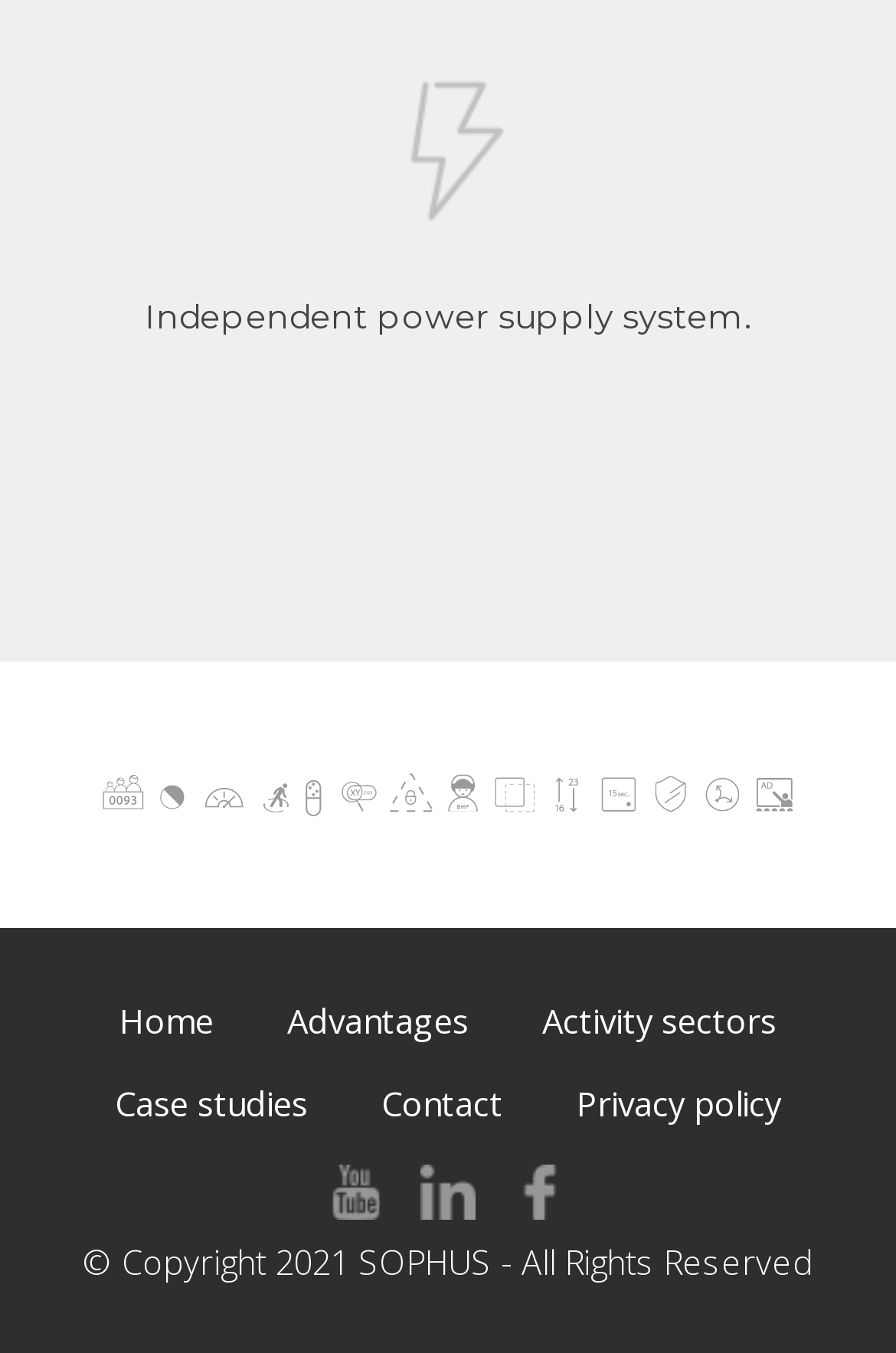Identify the coordinates of the bounding box for the element described below: "Contact". Return the coordinates as four float numbers between 0 and 1: [left, top, right, bottom].

[0.426, 0.799, 0.562, 0.833]